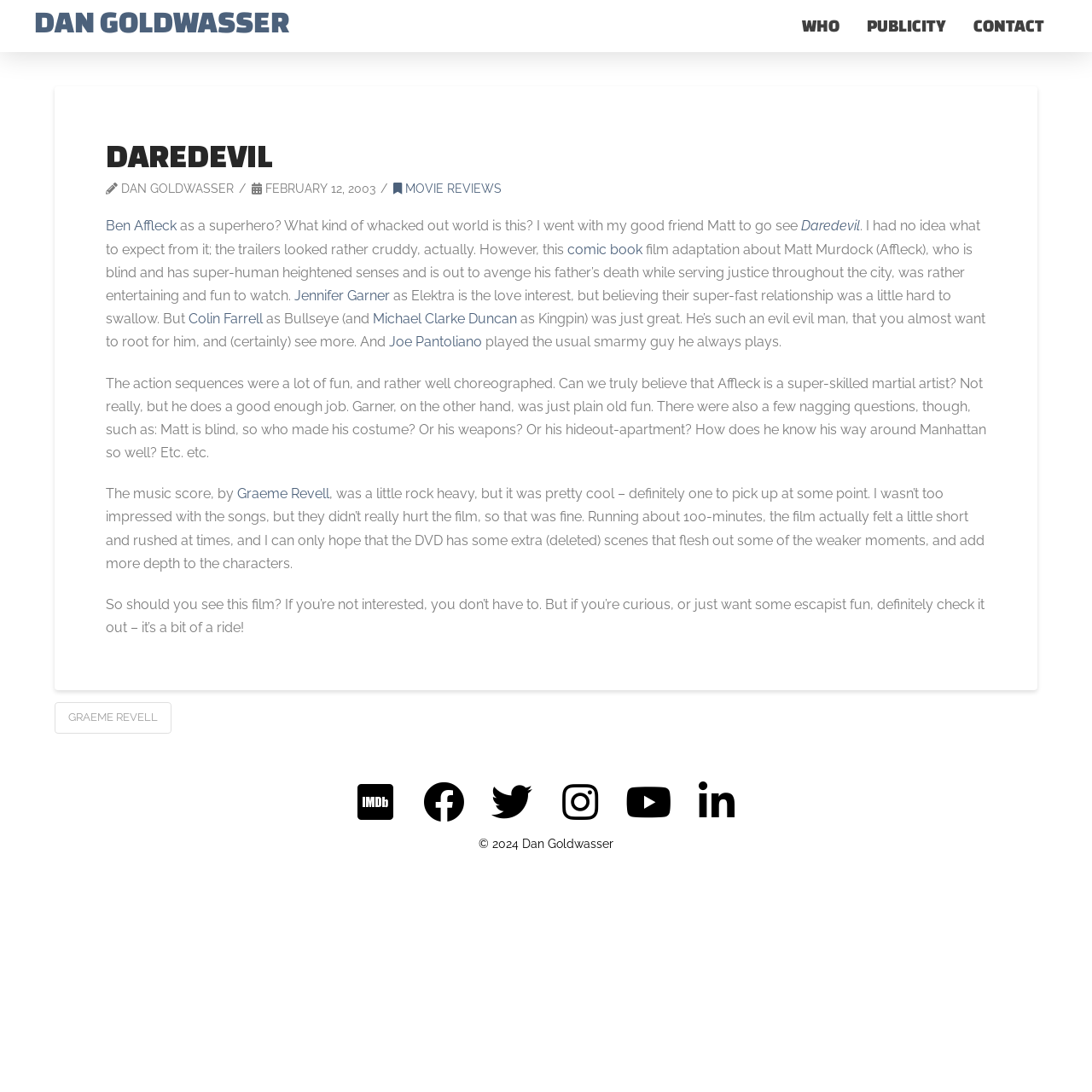Specify the bounding box coordinates of the region I need to click to perform the following instruction: "Visit the publicity page". The coordinates must be four float numbers in the range of 0 to 1, i.e., [left, top, right, bottom].

[0.781, 0.006, 0.879, 0.041]